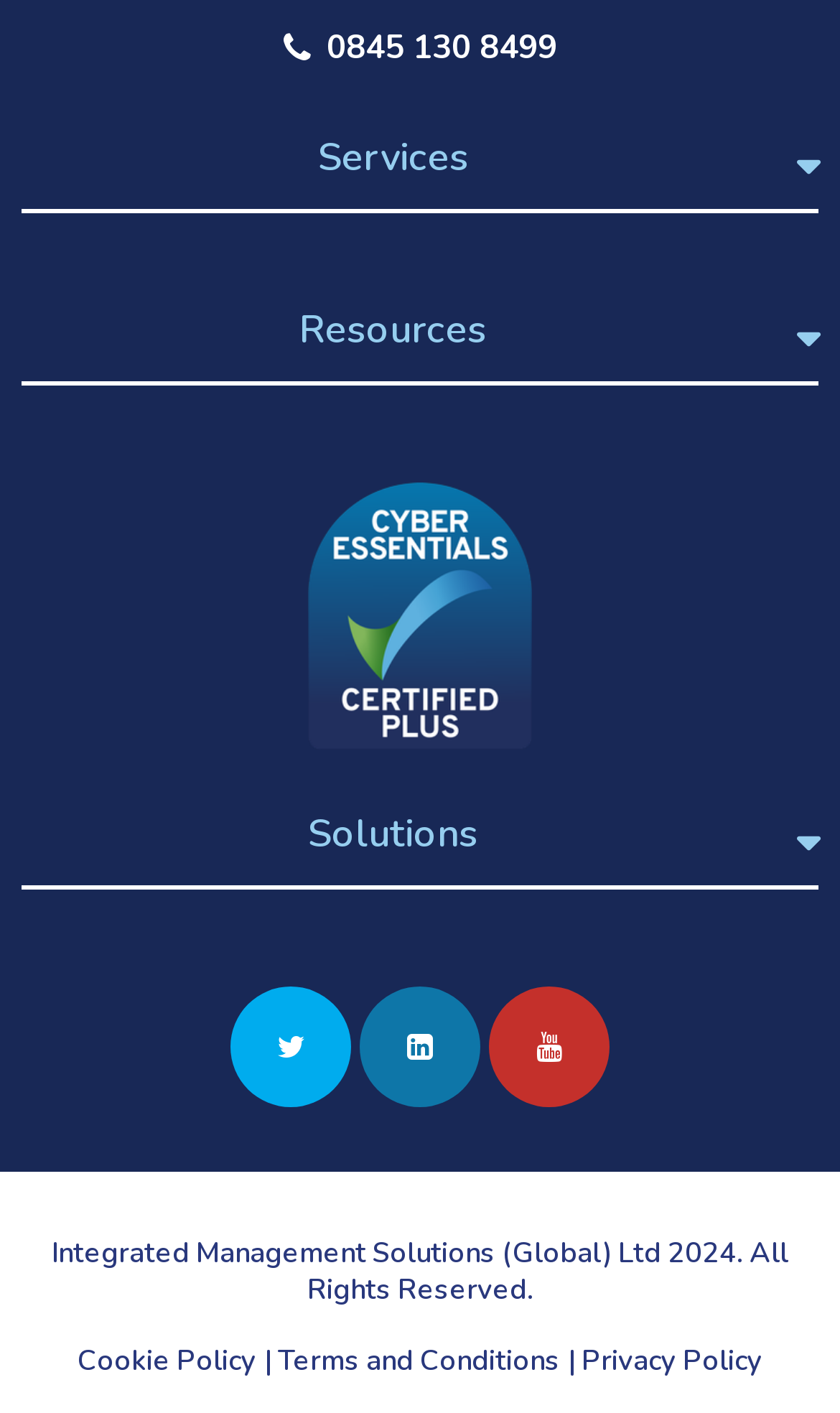Please give a succinct answer using a single word or phrase:
What is the company name at the bottom of the webpage?

Integrated Management Solutions (Global) Ltd